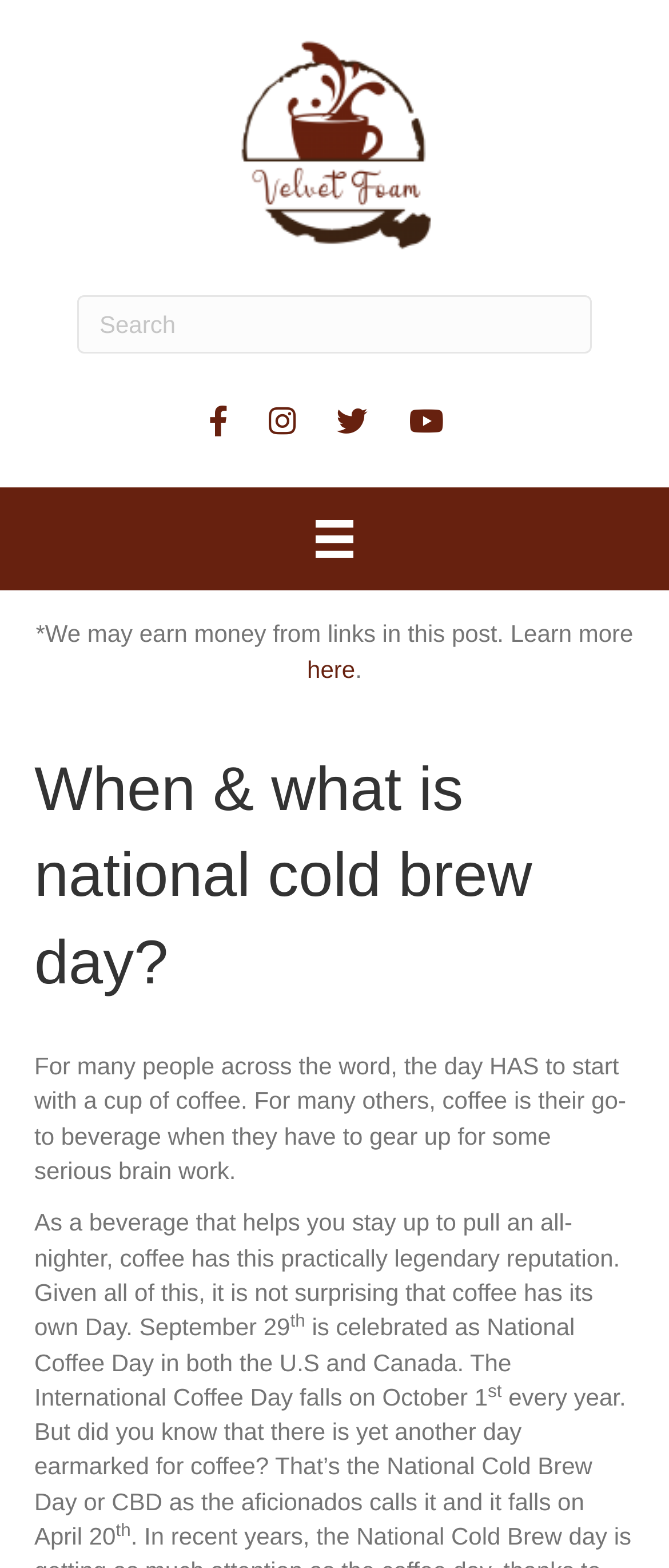How many days are dedicated to coffee?
Offer a detailed and exhaustive answer to the question.

Based on the webpage content, there are two days dedicated to coffee: National Coffee Day and National Cold Brew Day, which are celebrated on different dates.